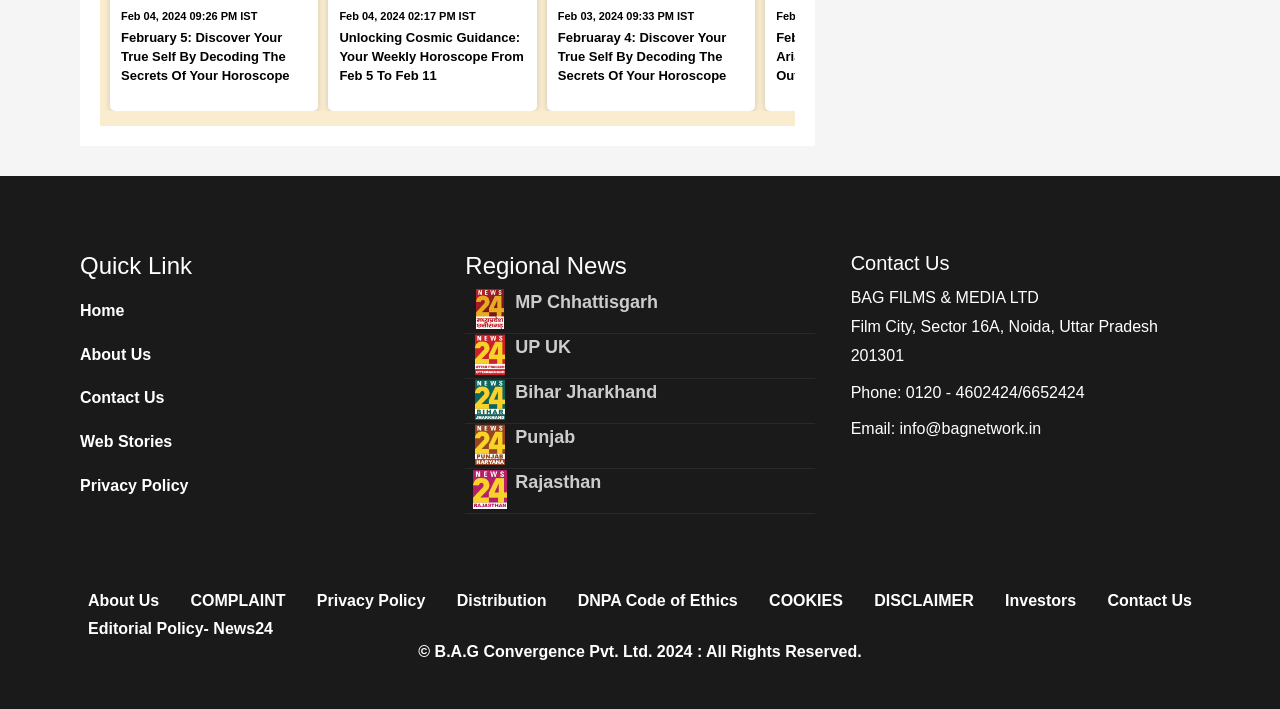Refer to the image and provide an in-depth answer to the question: 
How many links are there in the Quick Link section?

I counted the links under the 'Quick Link' heading, which are 'Home', 'About Us', 'Contact Us', 'Web Stories', and 'Privacy Policy', totaling 5 links.